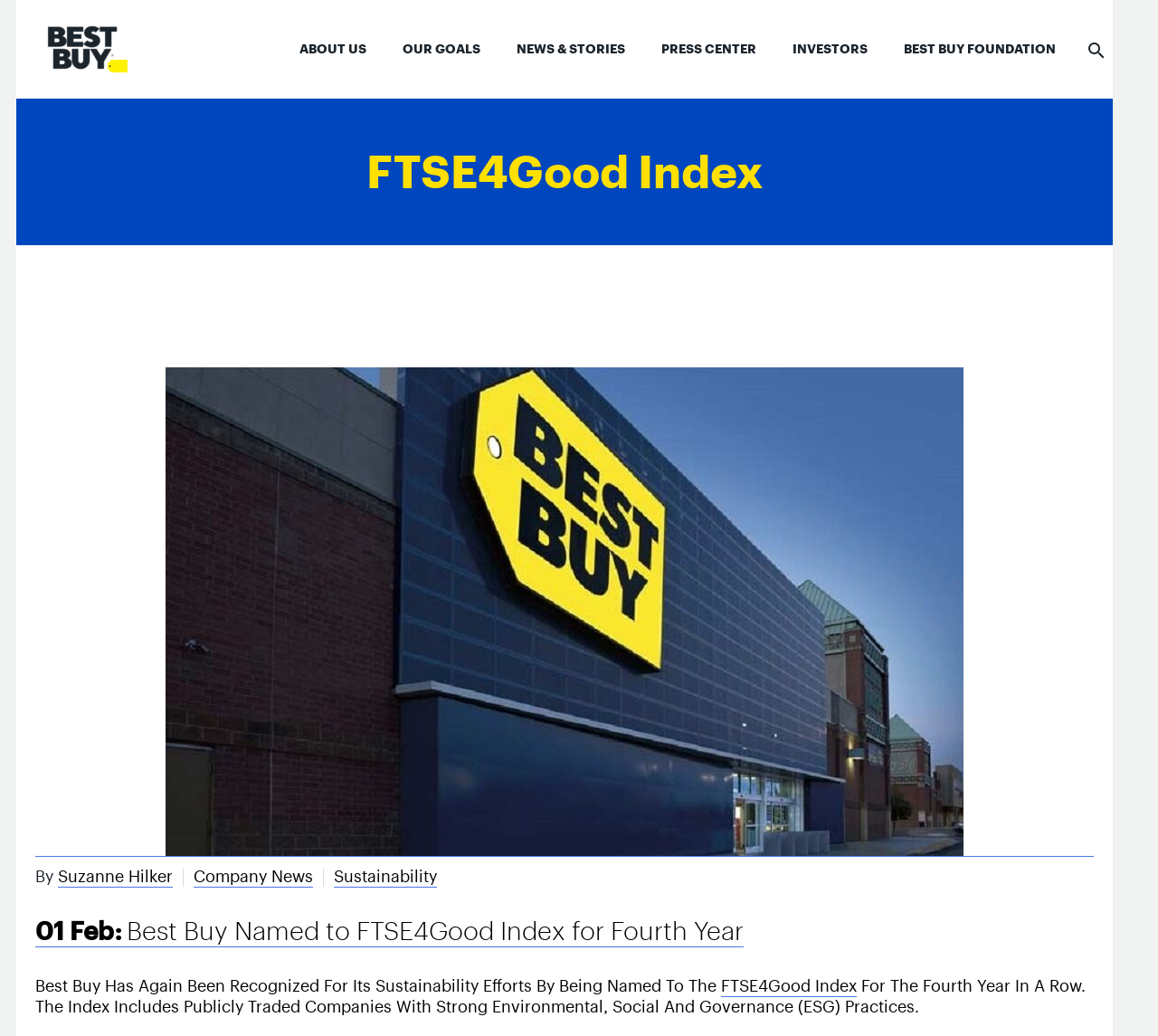Please identify the bounding box coordinates of the clickable area that will fulfill the following instruction: "Read the Privacy Policy". The coordinates should be in the format of four float numbers between 0 and 1, i.e., [left, top, right, bottom].

None